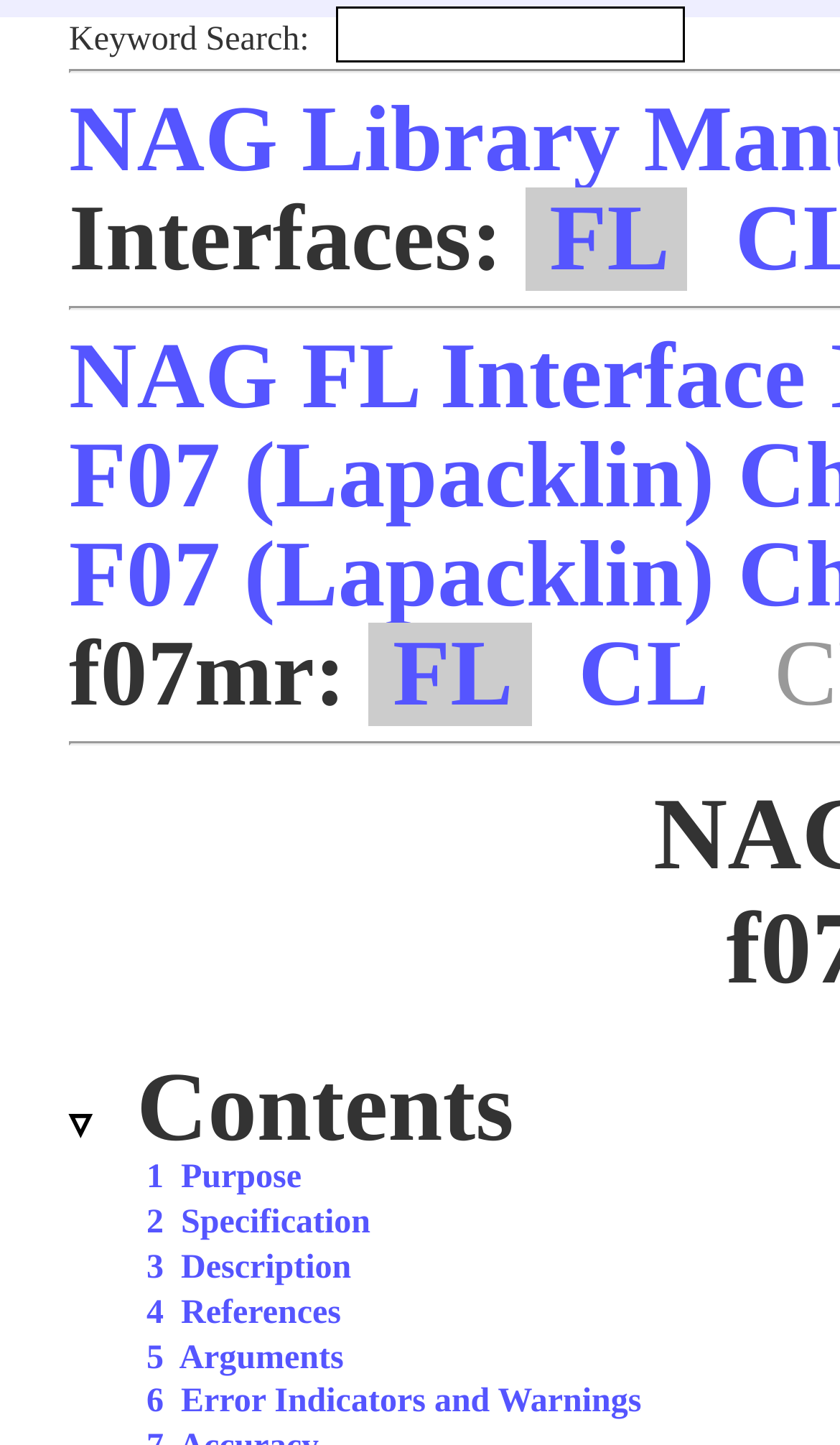Determine the bounding box coordinates for the area that needs to be clicked to fulfill this task: "Go to CL interface". The coordinates must be given as four float numbers between 0 and 1, i.e., [left, top, right, bottom].

[0.661, 0.431, 0.866, 0.503]